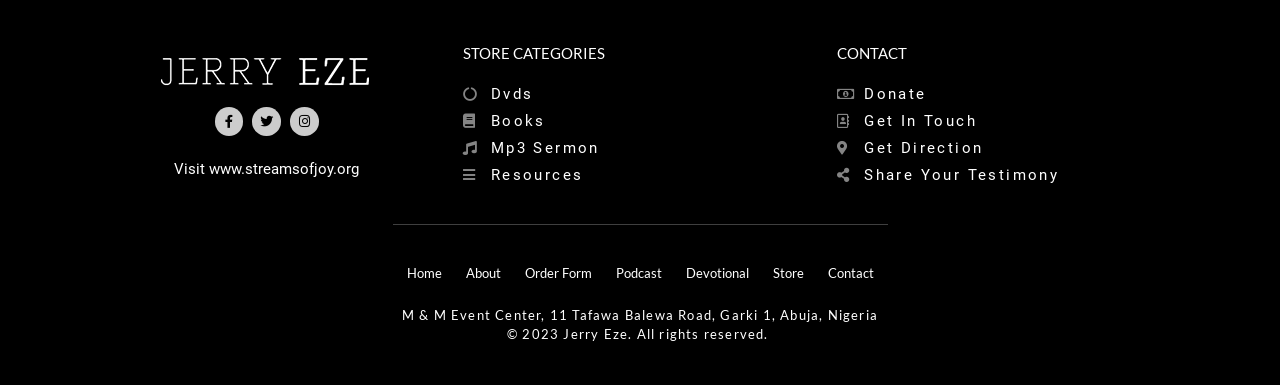Using the provided element description: "IoT", identify the bounding box coordinates. The coordinates should be four floats between 0 and 1 in the order [left, top, right, bottom].

None